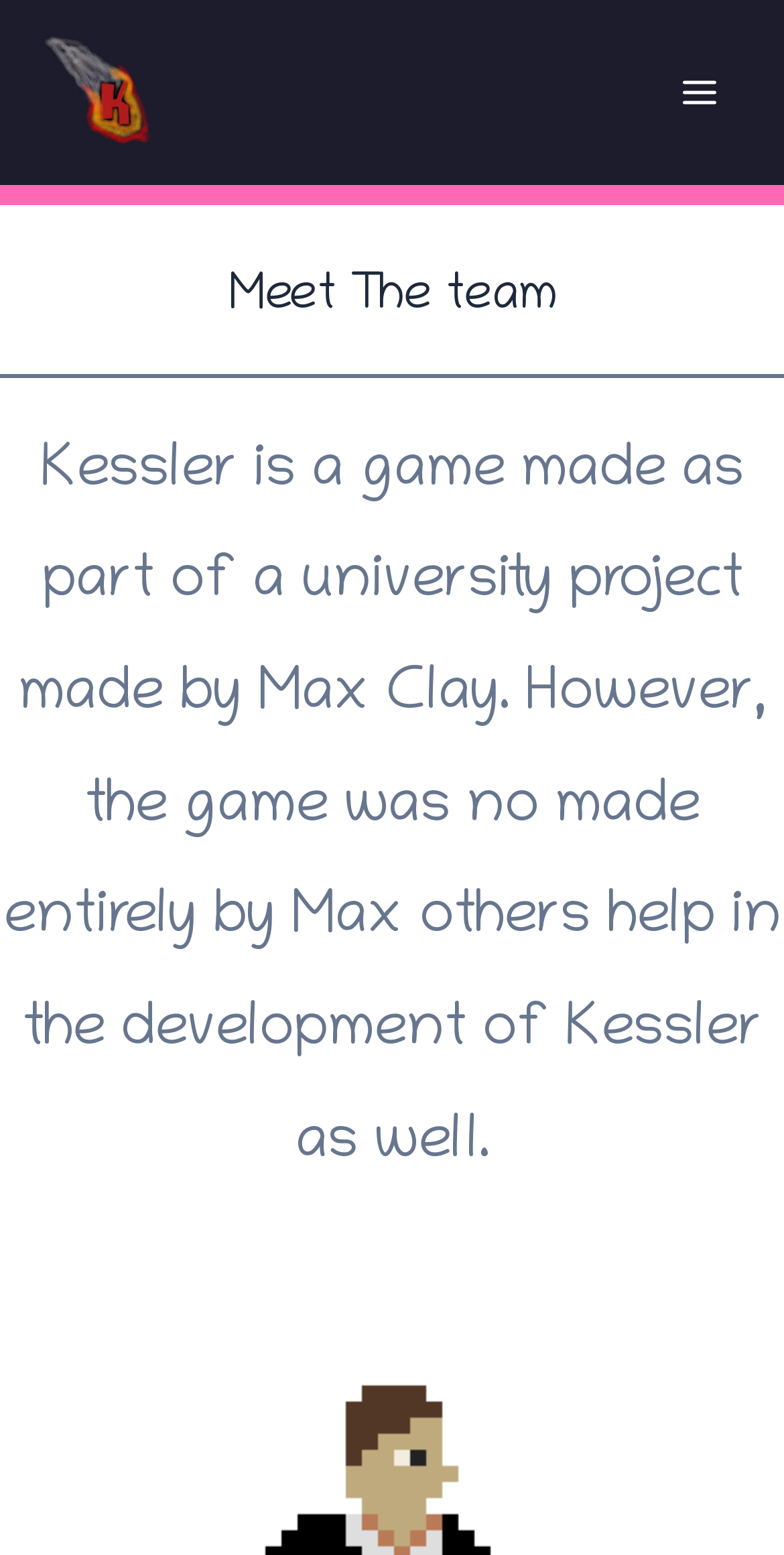What is the game Kessler made for?
From the screenshot, provide a brief answer in one word or phrase.

University project